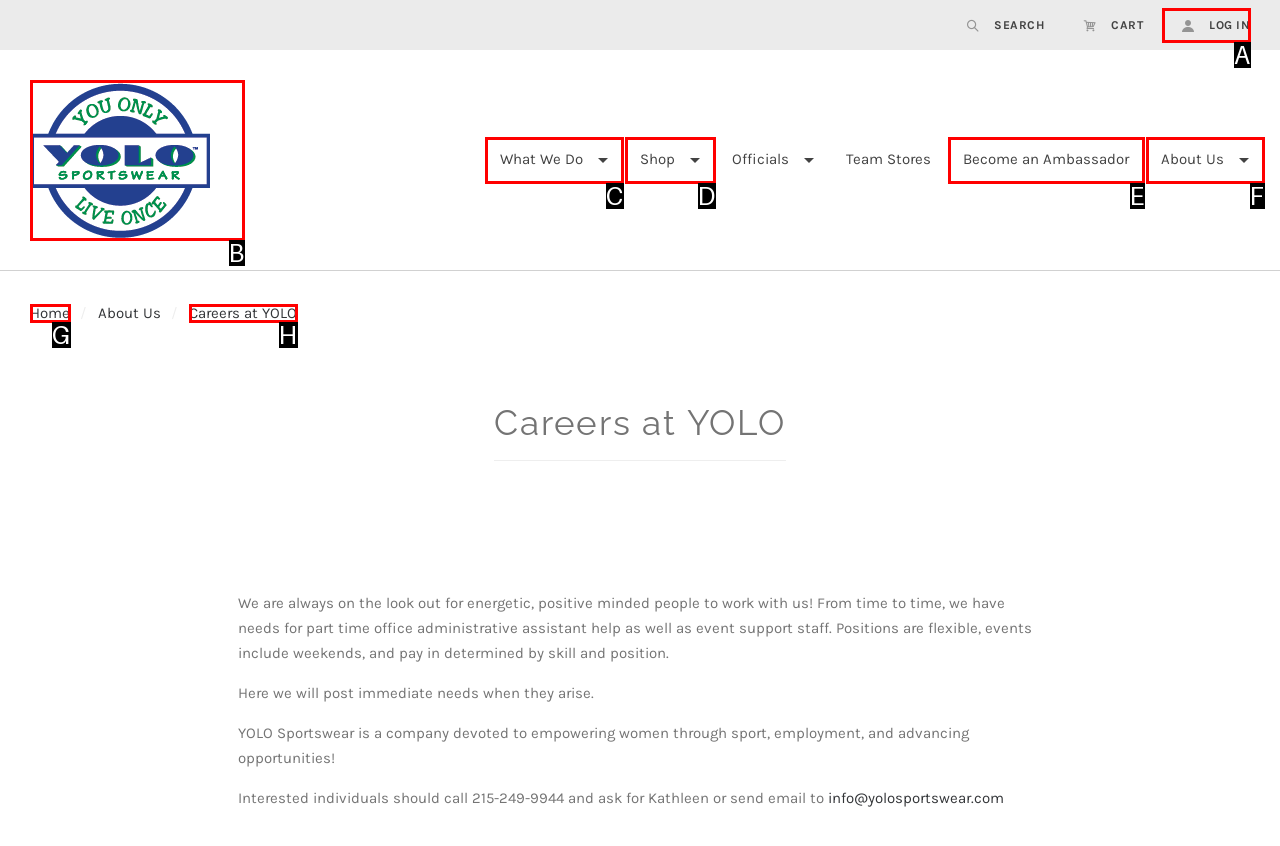Choose the option that matches the following description: Become an Ambassador
Reply with the letter of the selected option directly.

E